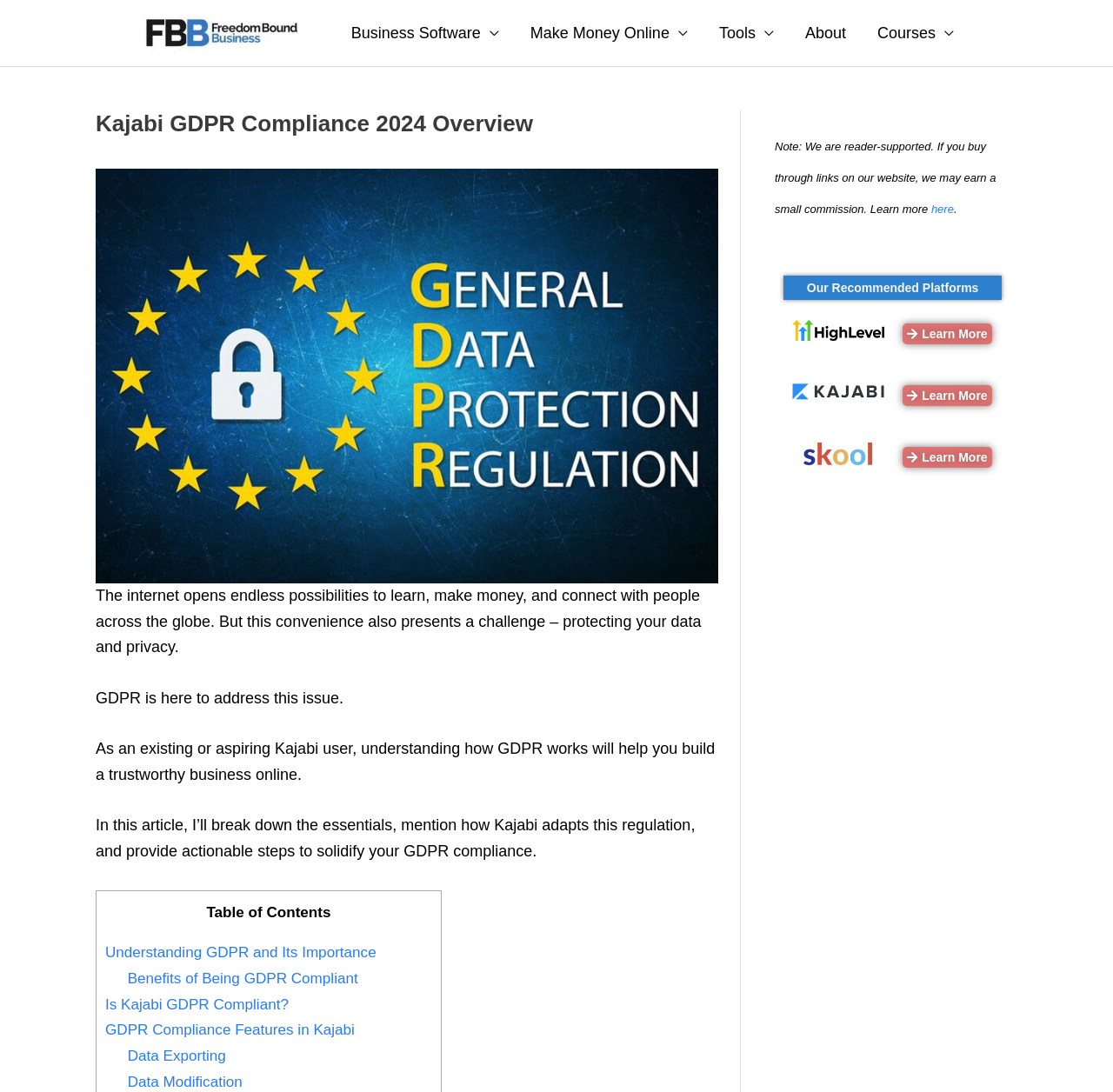What is the purpose of the 'Table of Contents' section?
Provide a detailed answer to the question using information from the image.

The 'Table of Contents' section is likely provided to help readers navigate the article and quickly find the sections that interest them, such as 'Understanding GDPR and Its Importance' or 'GDPR Compliance Features in Kajabi'.